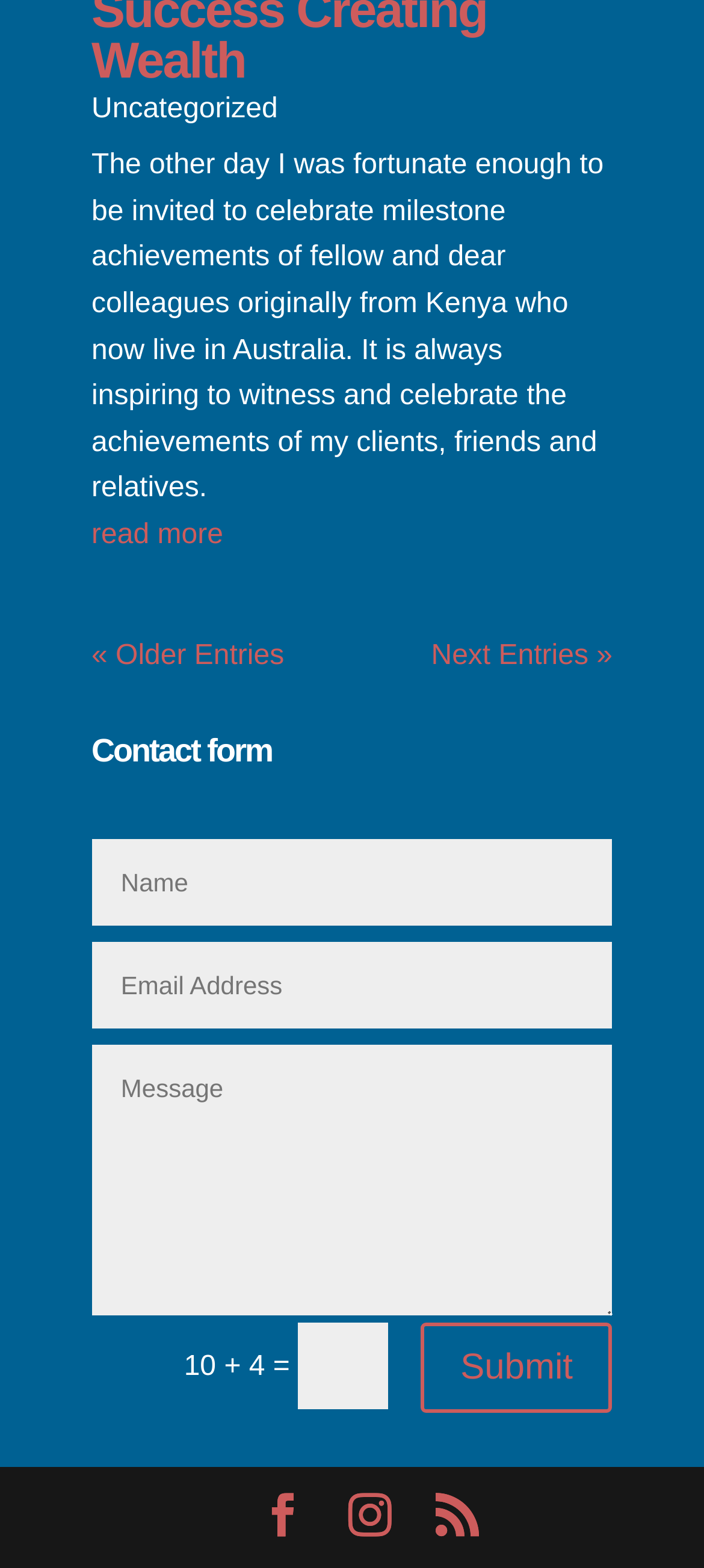Using the information in the image, give a comprehensive answer to the question: 
What is the purpose of the form?

The purpose of the form can be determined by looking at the heading 'Contact form' above the text boxes and the submit button, which suggests that the form is used for users to contact someone or something.